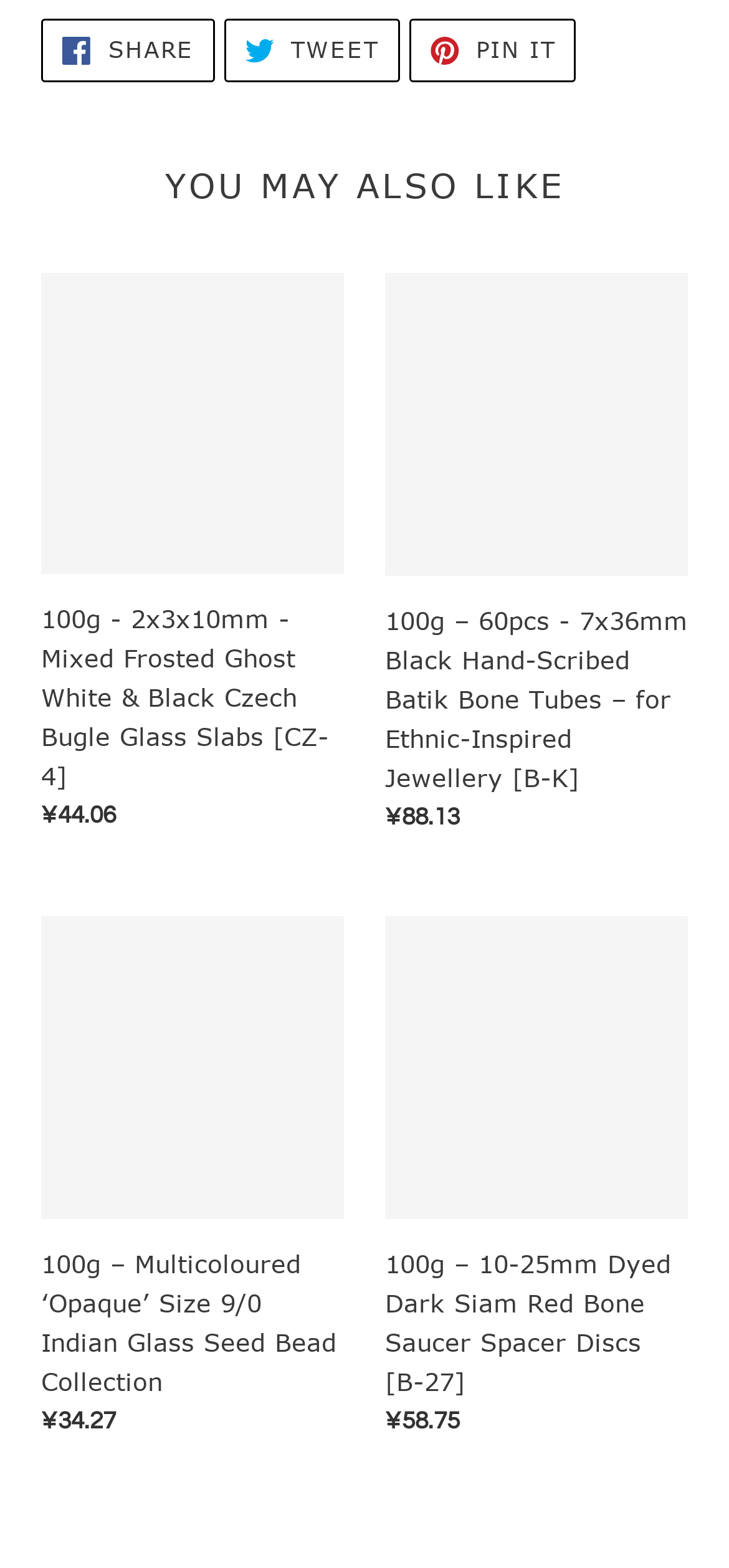Consider the image and give a detailed and elaborate answer to the question: 
What is the color of the 100g – 10-25mm Dyed Dark Siam Red Bone Saucer Spacer Discs?

I found the answer by looking at the image description of the fourth product, which is 100g – 10-25mm Dyed Dark Siam Red Bone Saucer Spacer Discs. The description mentions 'Dyed Dark Siam Red', indicating that the color is Dark Siam Red.